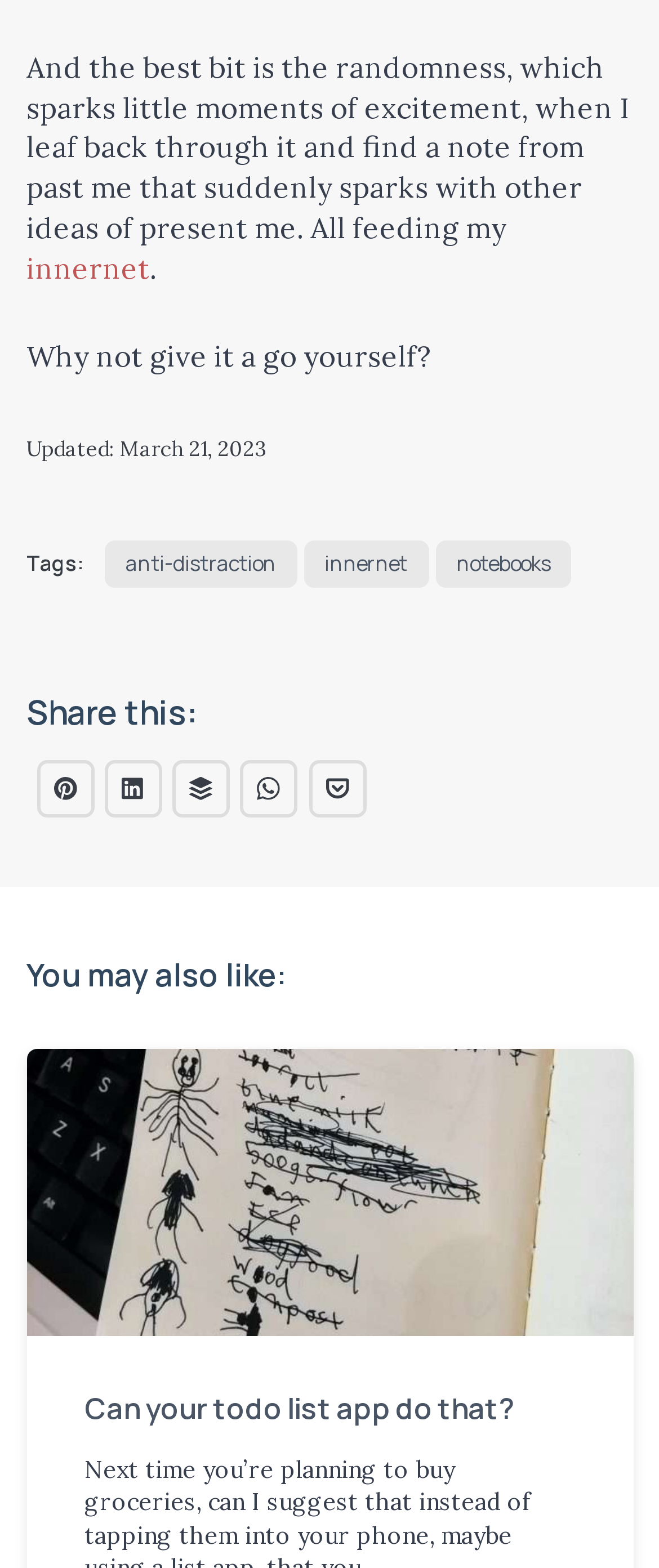Please find the bounding box coordinates of the element that needs to be clicked to perform the following instruction: "Check the updated time". The bounding box coordinates should be four float numbers between 0 and 1, represented as [left, top, right, bottom].

[0.181, 0.278, 0.404, 0.294]